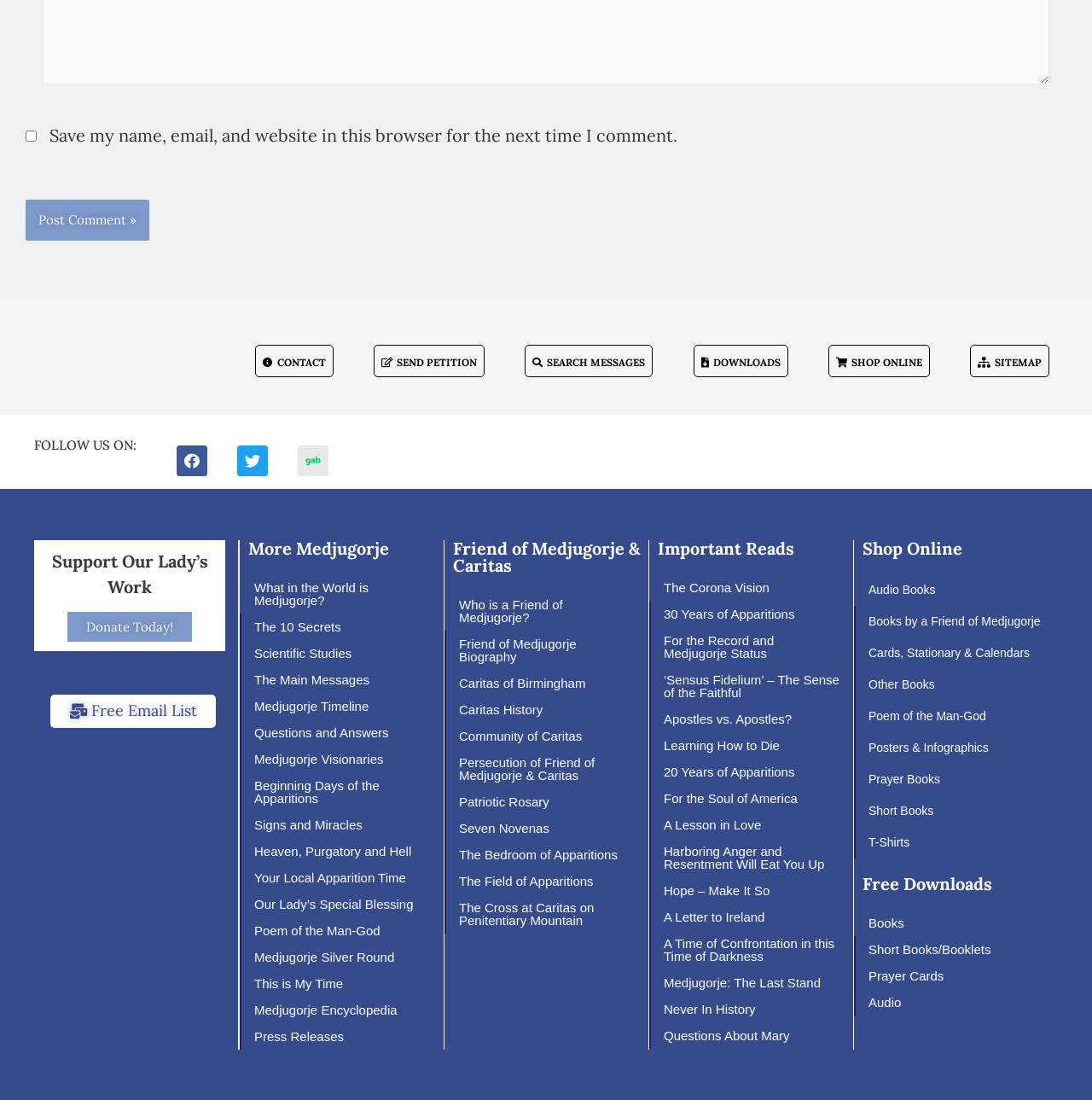Refer to the screenshot and give an in-depth answer to this question: How many social media links are available?

The webpage has three social media links, namely Facebook, Twitter, and another unidentified platform, which are located in the 'FOLLOW US ON:' section.